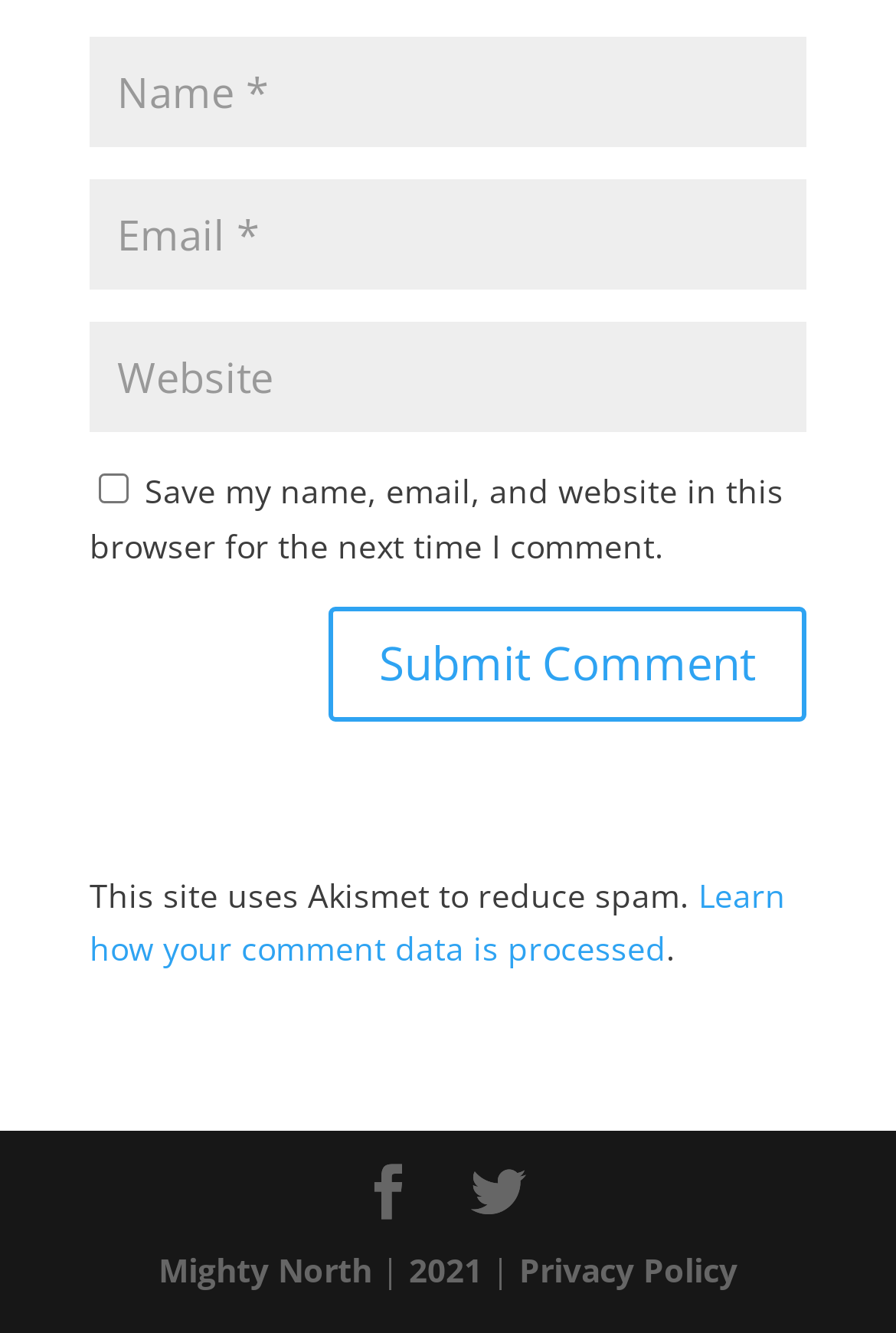Identify the bounding box coordinates for the element that needs to be clicked to fulfill this instruction: "Enter your name". Provide the coordinates in the format of four float numbers between 0 and 1: [left, top, right, bottom].

[0.1, 0.028, 0.9, 0.11]